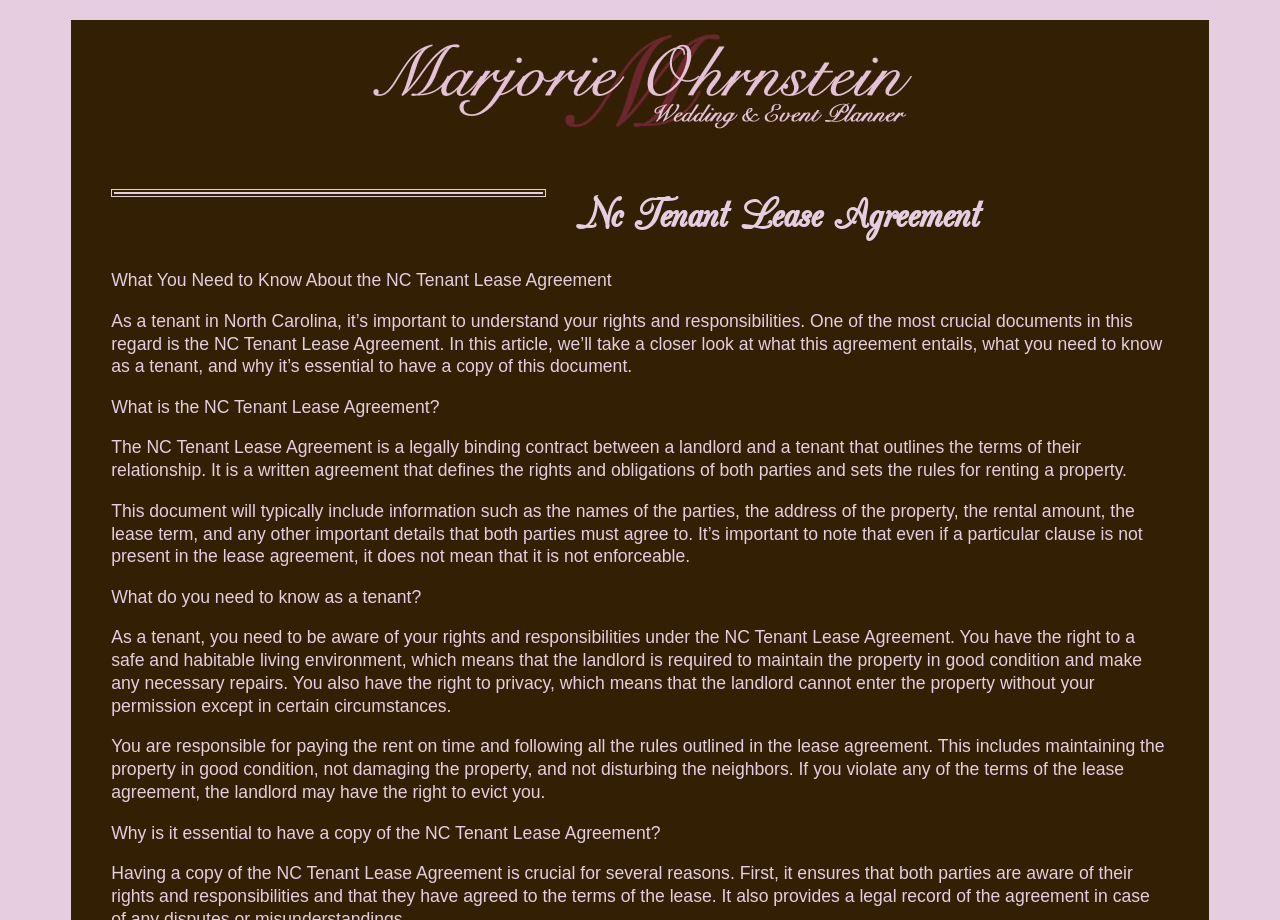What is the purpose of the NC Tenant Lease Agreement?
Answer the question with a detailed explanation, including all necessary information.

The purpose of the NC Tenant Lease Agreement is to outline the terms of the relationship between a landlord and a tenant, including the rights and obligations of both parties, as stated in the article.